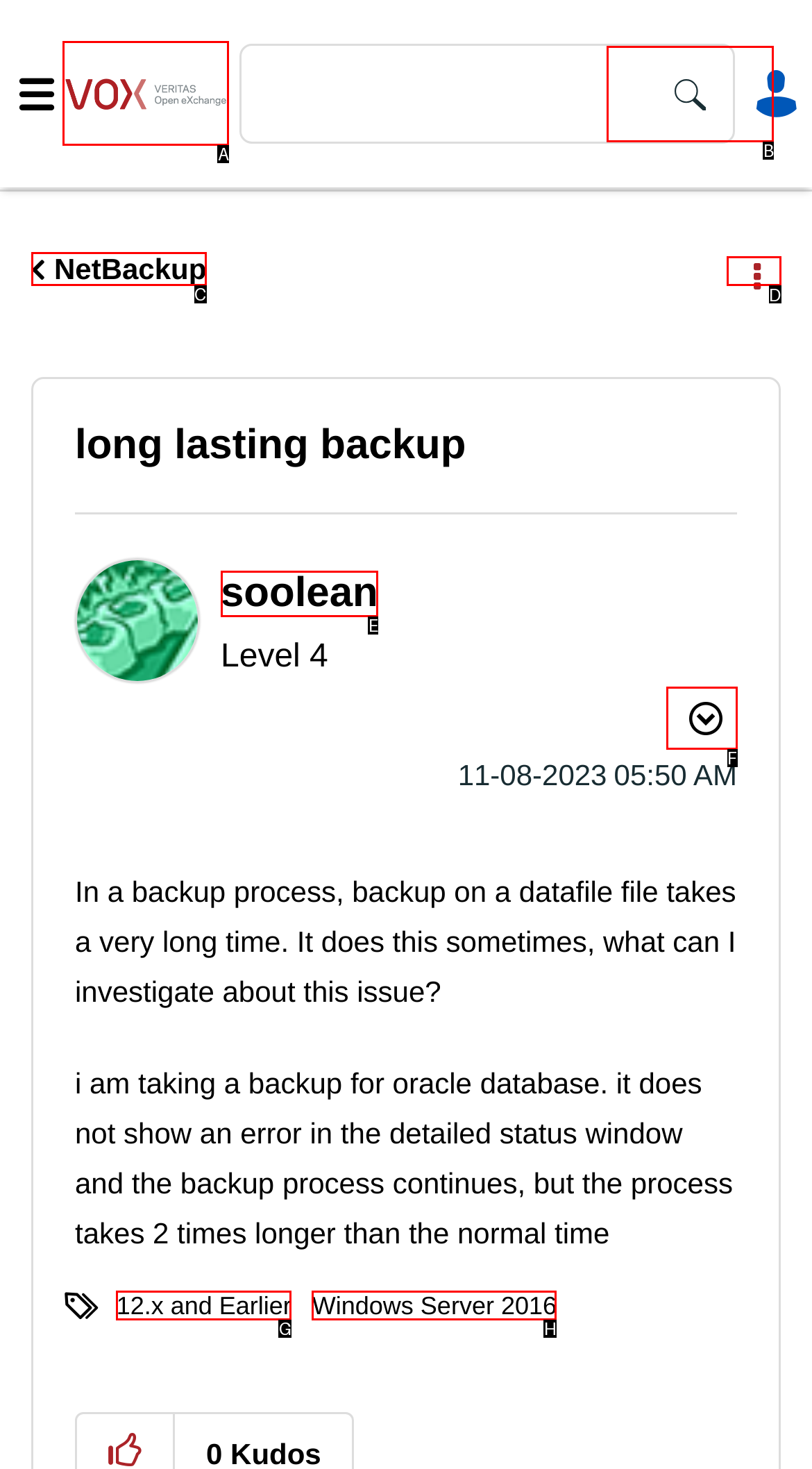Determine which HTML element to click for this task: Click on the VOX link Provide the letter of the selected choice.

A